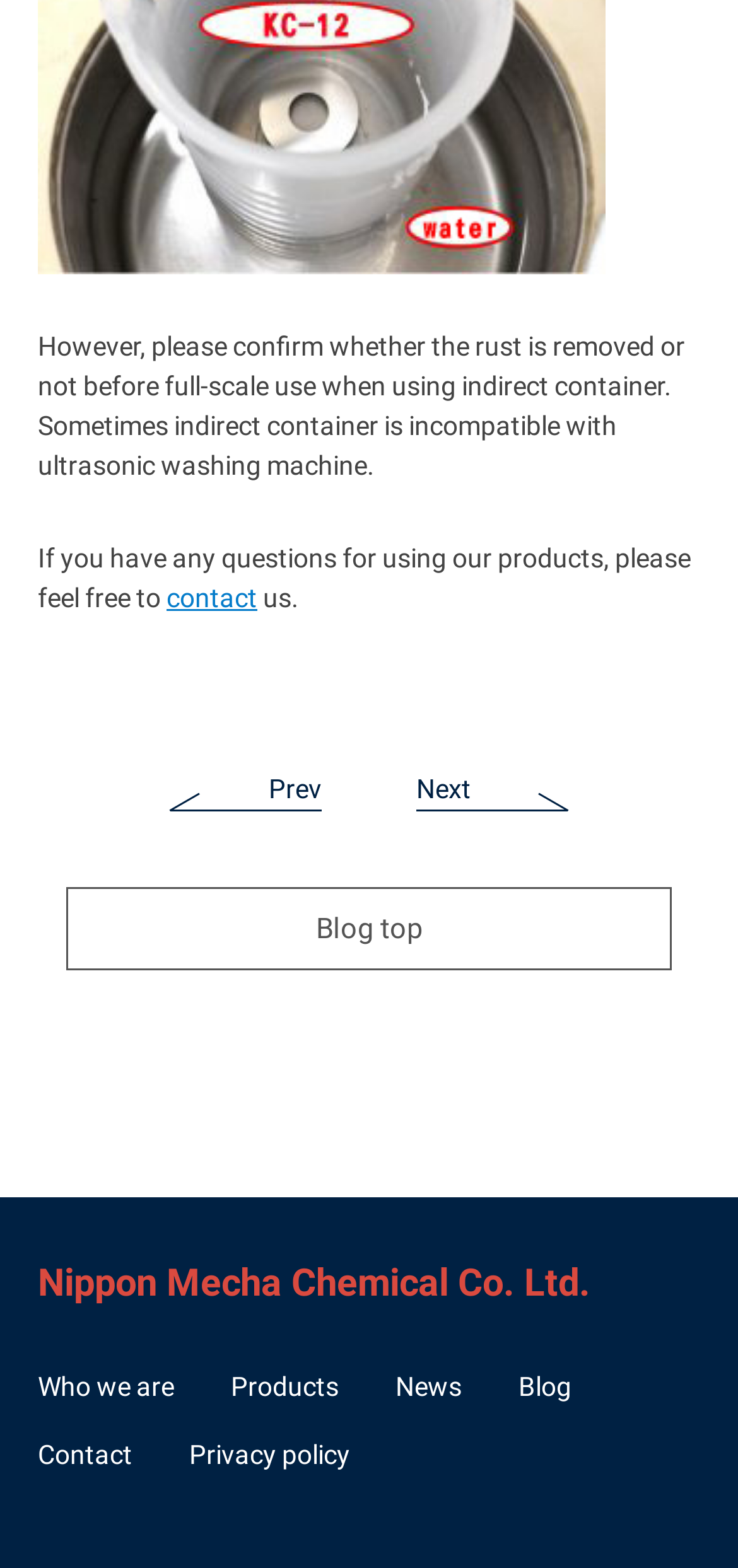Identify the bounding box coordinates of the section that should be clicked to achieve the task described: "go to previous page".

[0.231, 0.491, 0.436, 0.516]